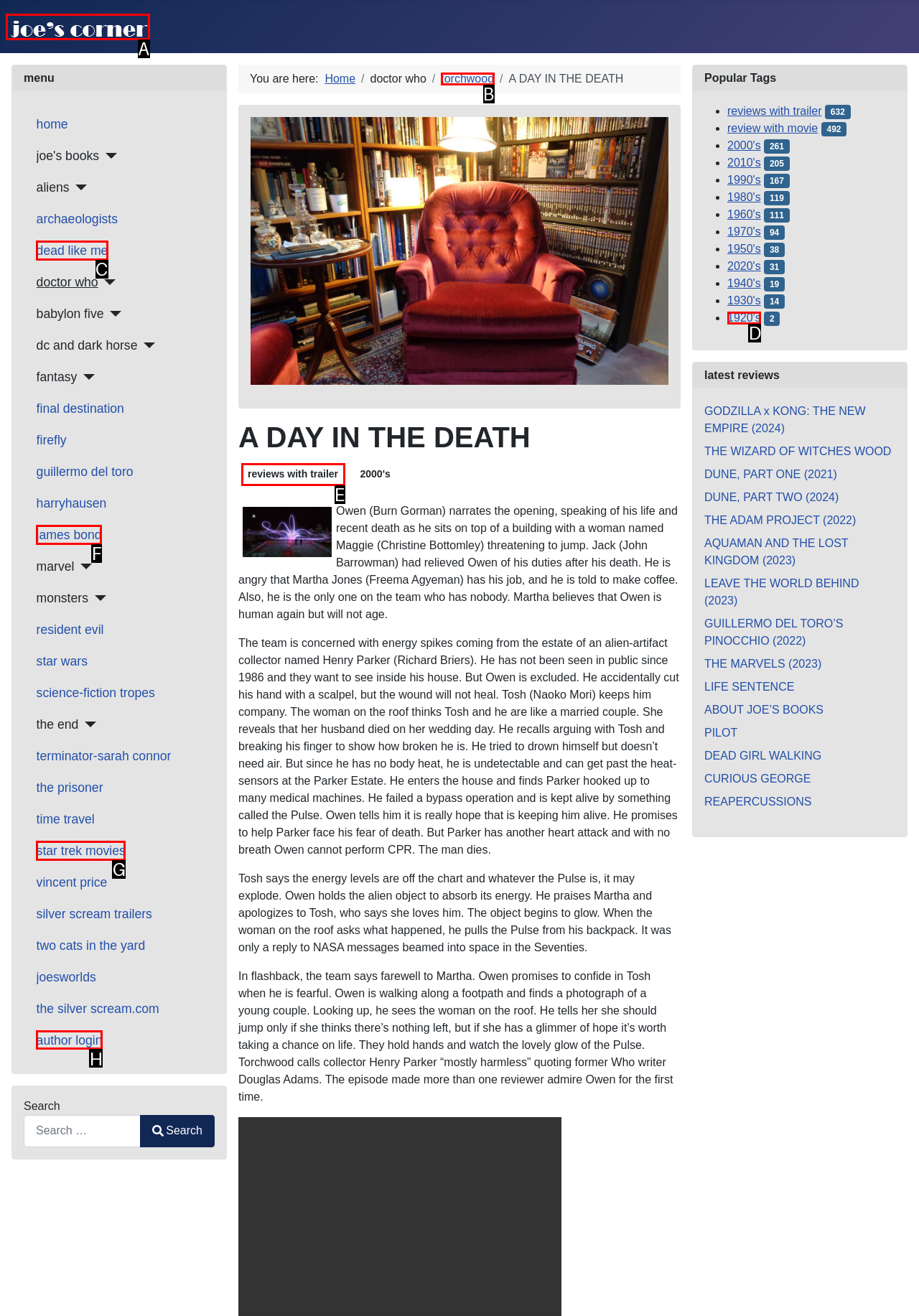Determine which option fits the following description: dead like me
Answer with the corresponding option's letter directly.

C